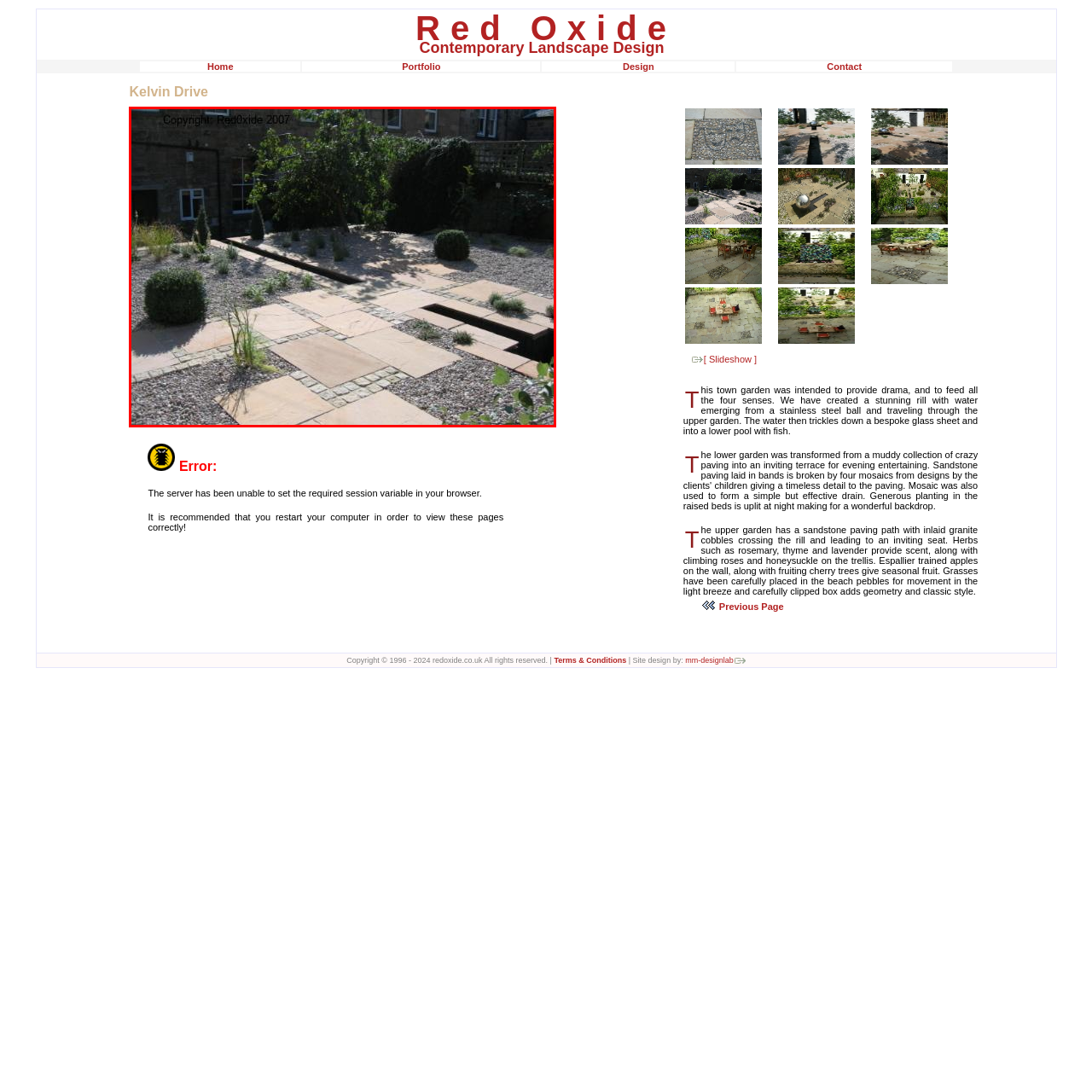Examine the image within the red box and give a concise answer to this question using a single word or short phrase: 
What is the purpose of the shallow trench?

water feature or pathway